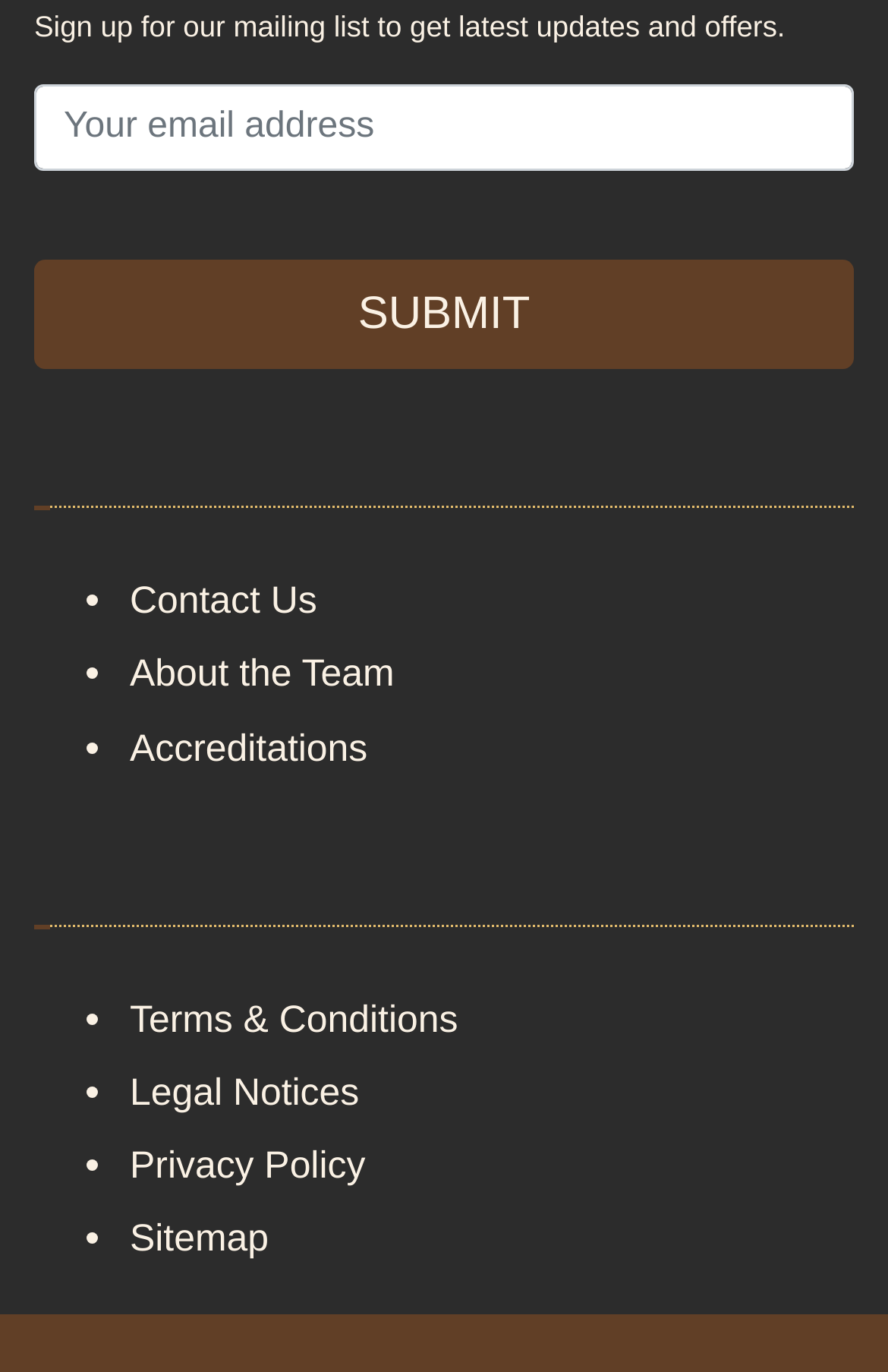How many links are available in the webpage?
Provide a detailed and well-explained answer to the question.

There are 7 links available in the webpage, which are 'Contact Us', 'About the Team', 'Accreditations', 'Terms & Conditions', 'Legal Notices', 'Privacy Policy', and 'Sitemap'.